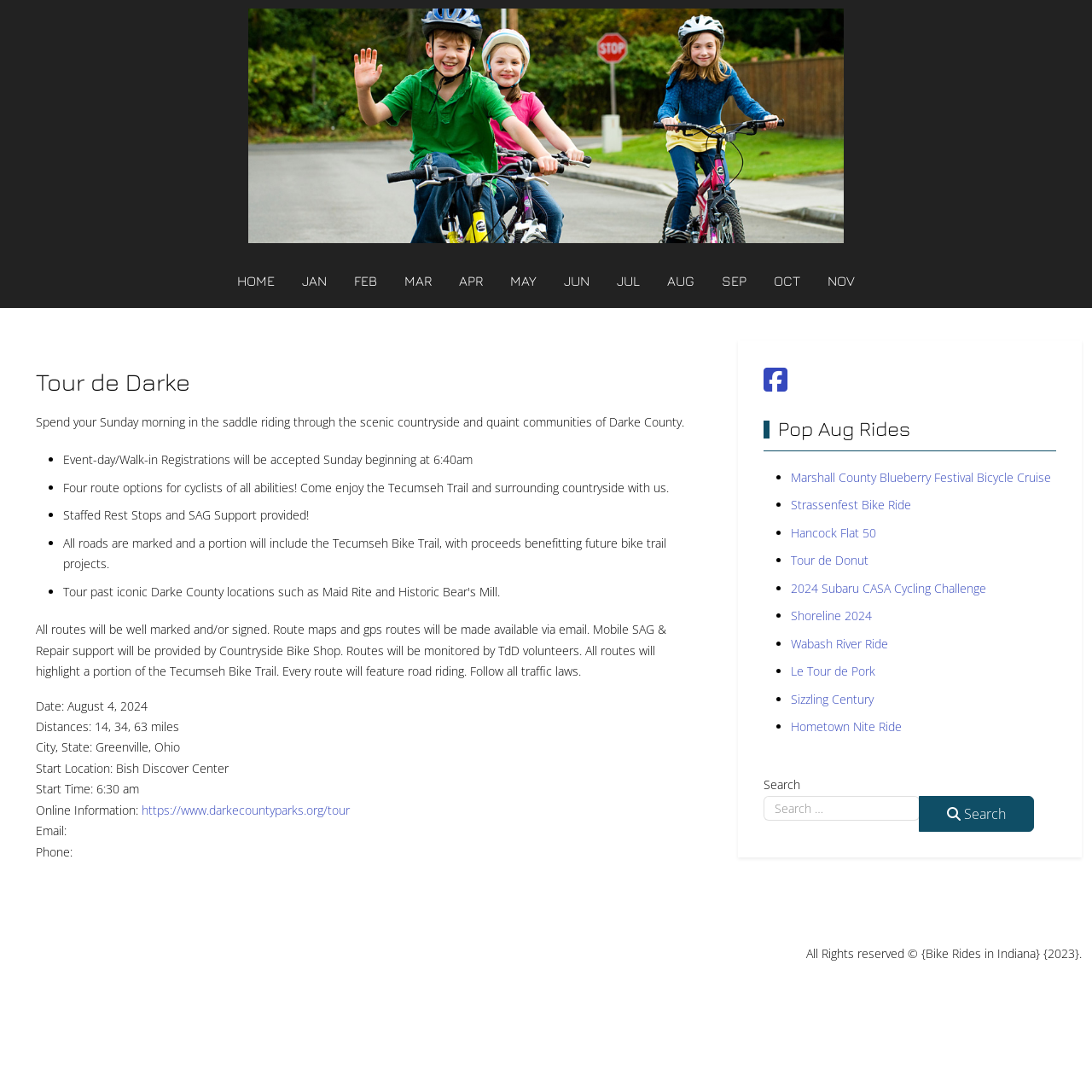Provide a brief response to the question using a single word or phrase: 
What is the city and state of the Tour de Darke event?

Greenville, Ohio